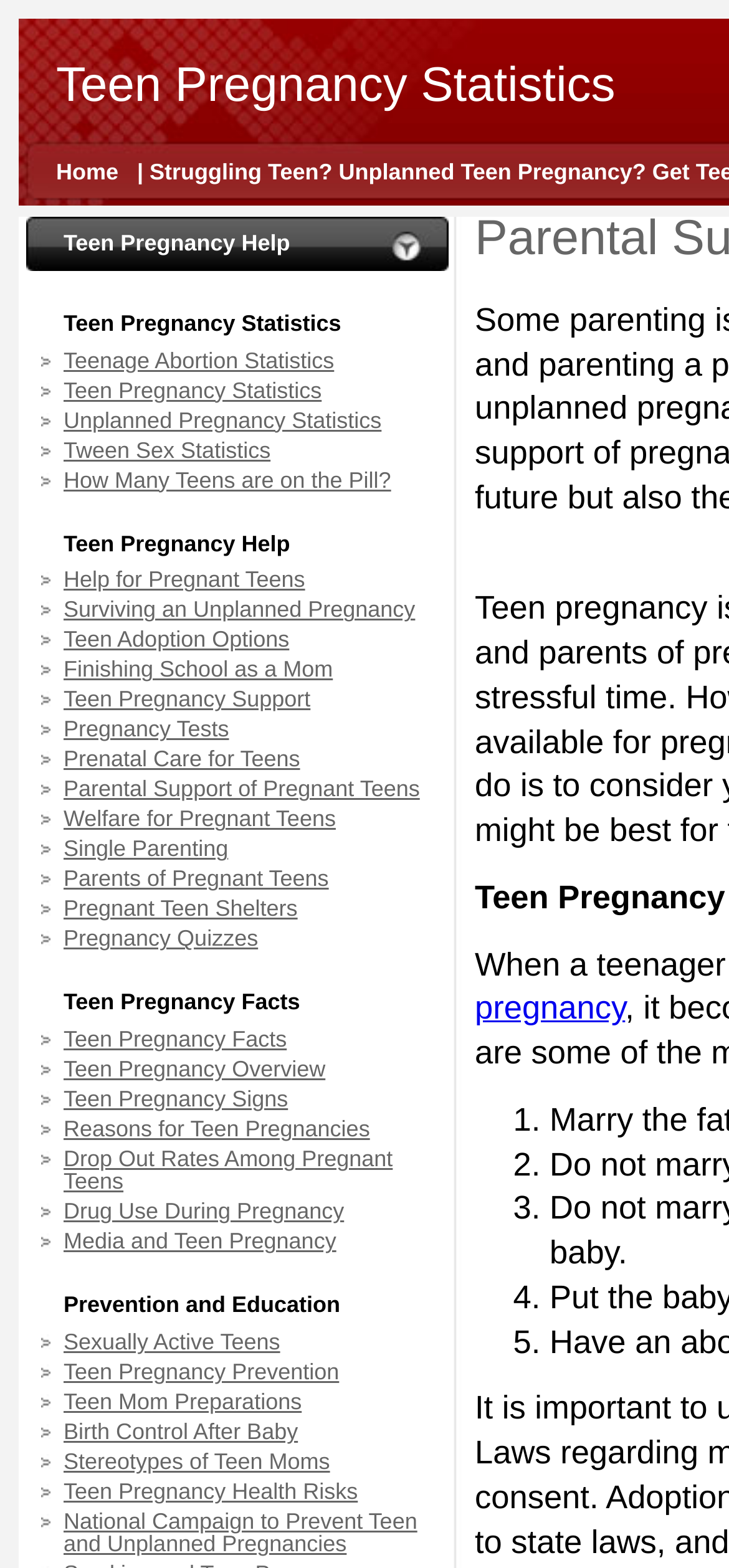Find the bounding box coordinates for the element that must be clicked to complete the instruction: "Read about 'Performing Arts'". The coordinates should be four float numbers between 0 and 1, indicated as [left, top, right, bottom].

None